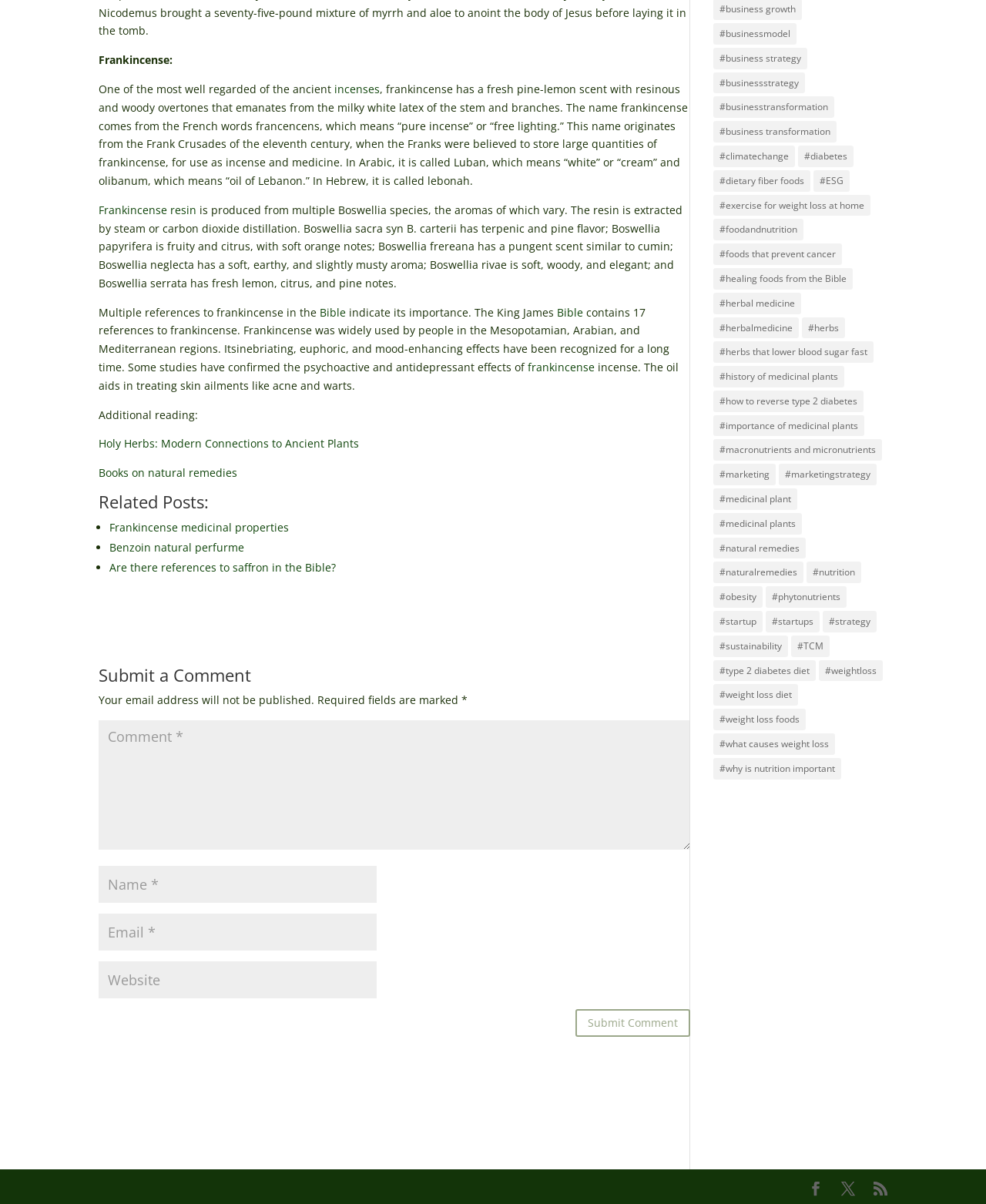Locate the UI element described as follows: "#healing foods from the Bible". Return the bounding box coordinates as four float numbers between 0 and 1 in the order [left, top, right, bottom].

[0.723, 0.223, 0.865, 0.24]